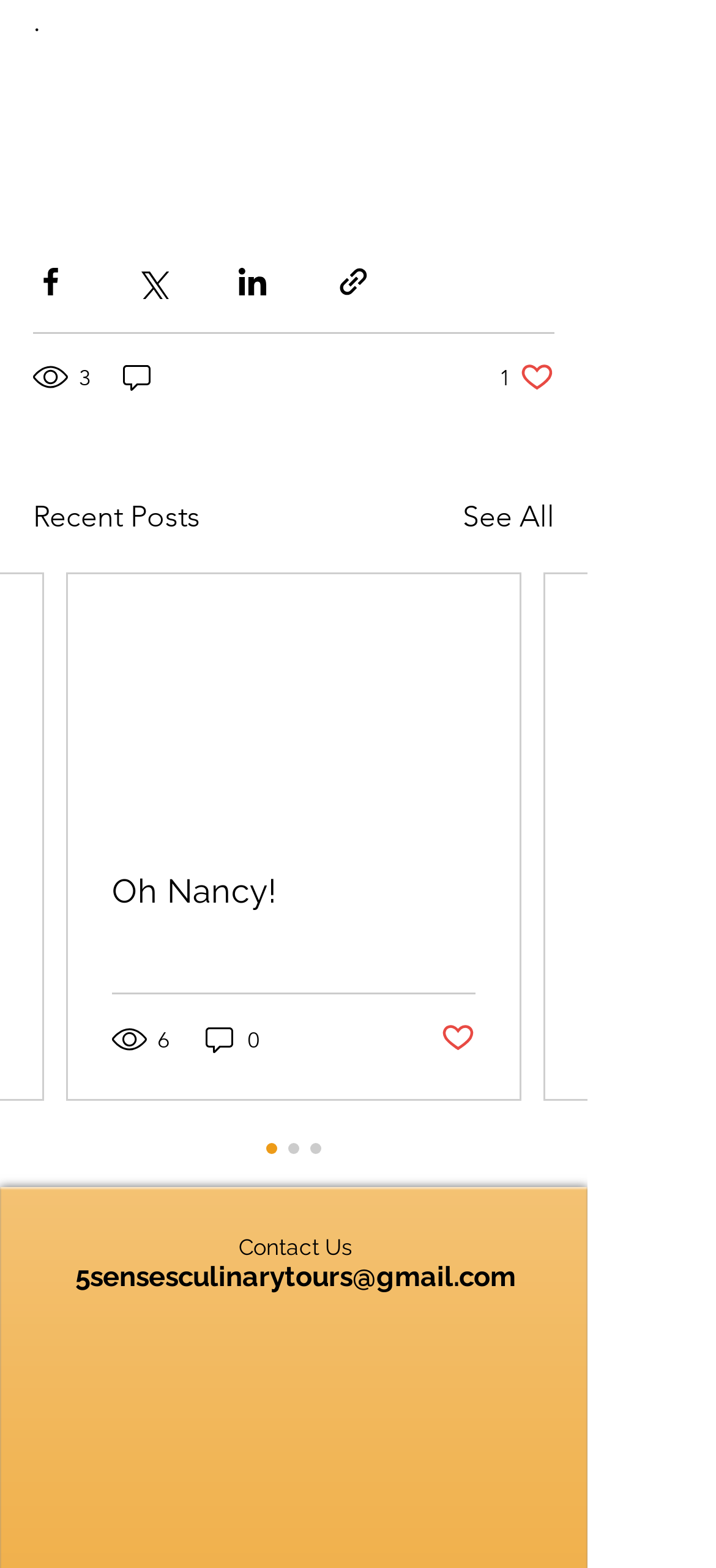Please respond in a single word or phrase: 
How many likes does the first post have?

1 like